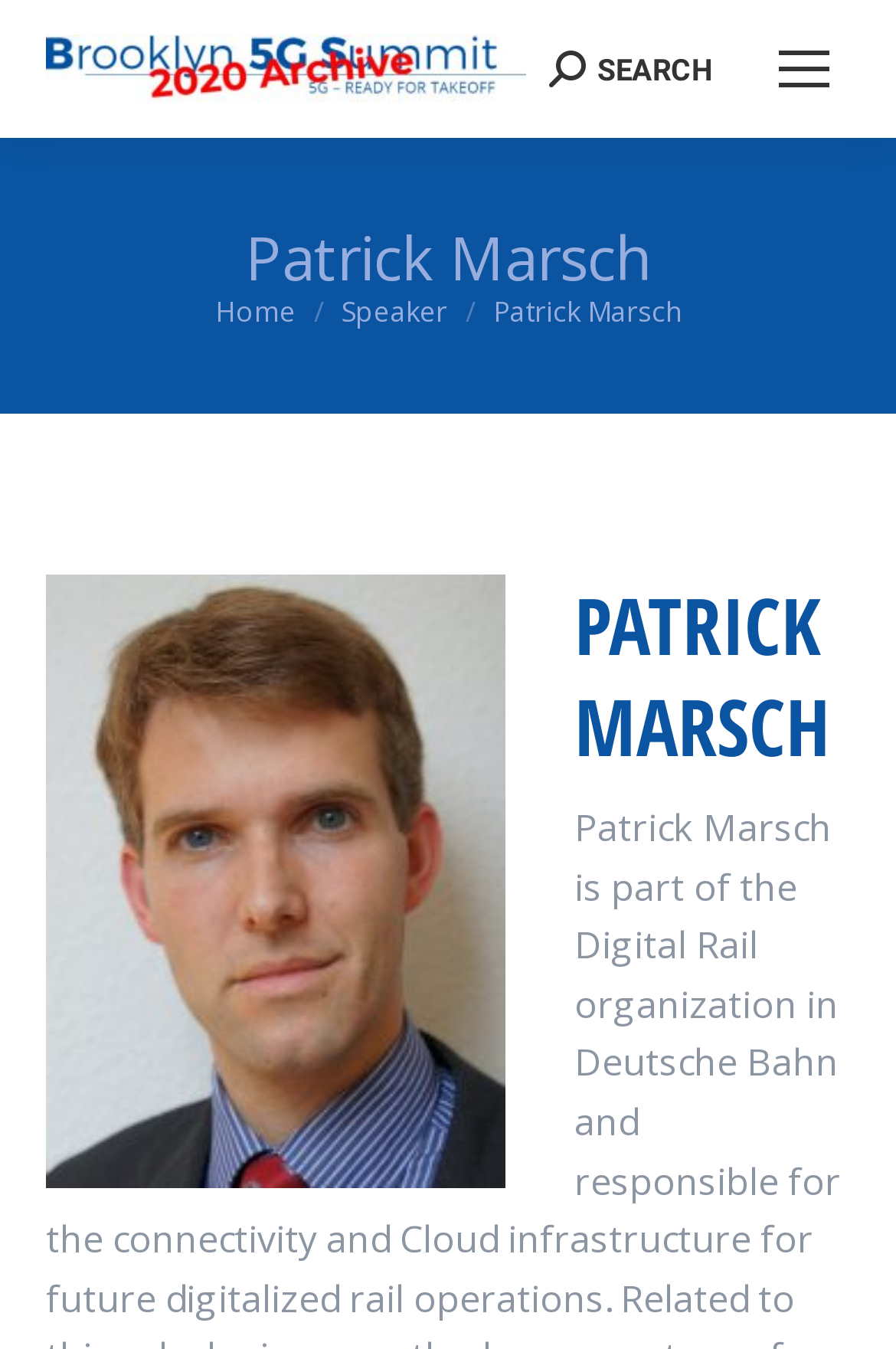Give a short answer using one word or phrase for the question:
What is the name of the speaker?

Patrick Marsch